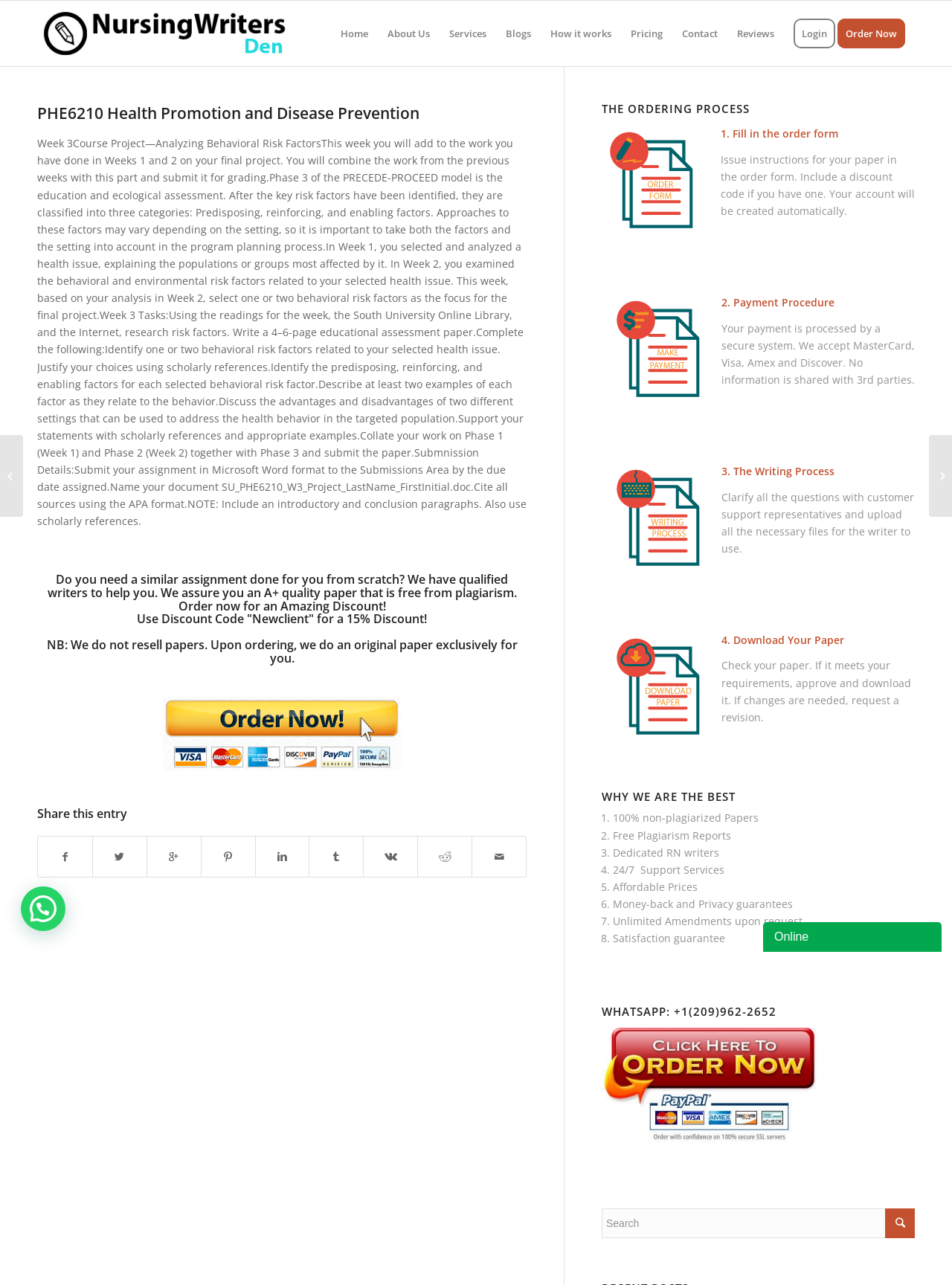Provide the bounding box coordinates in the format (top-left x, top-left y, bottom-right x, bottom-right y). All values are floating point numbers between 0 and 1. Determine the bounding box coordinate of the UI element described as: Order Now

[0.88, 0.001, 0.961, 0.052]